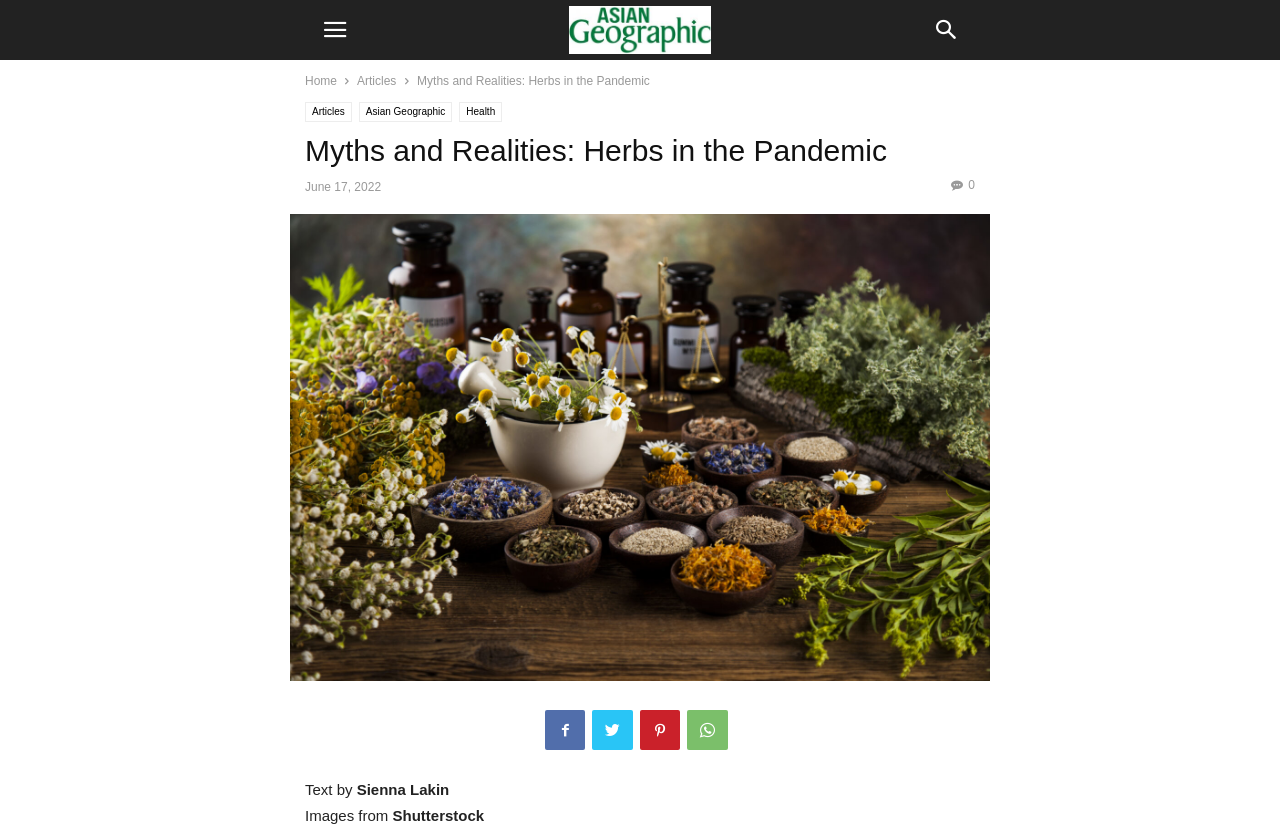Find the bounding box coordinates of the clickable area required to complete the following action: "Read Affiliate Disclaimer".

None